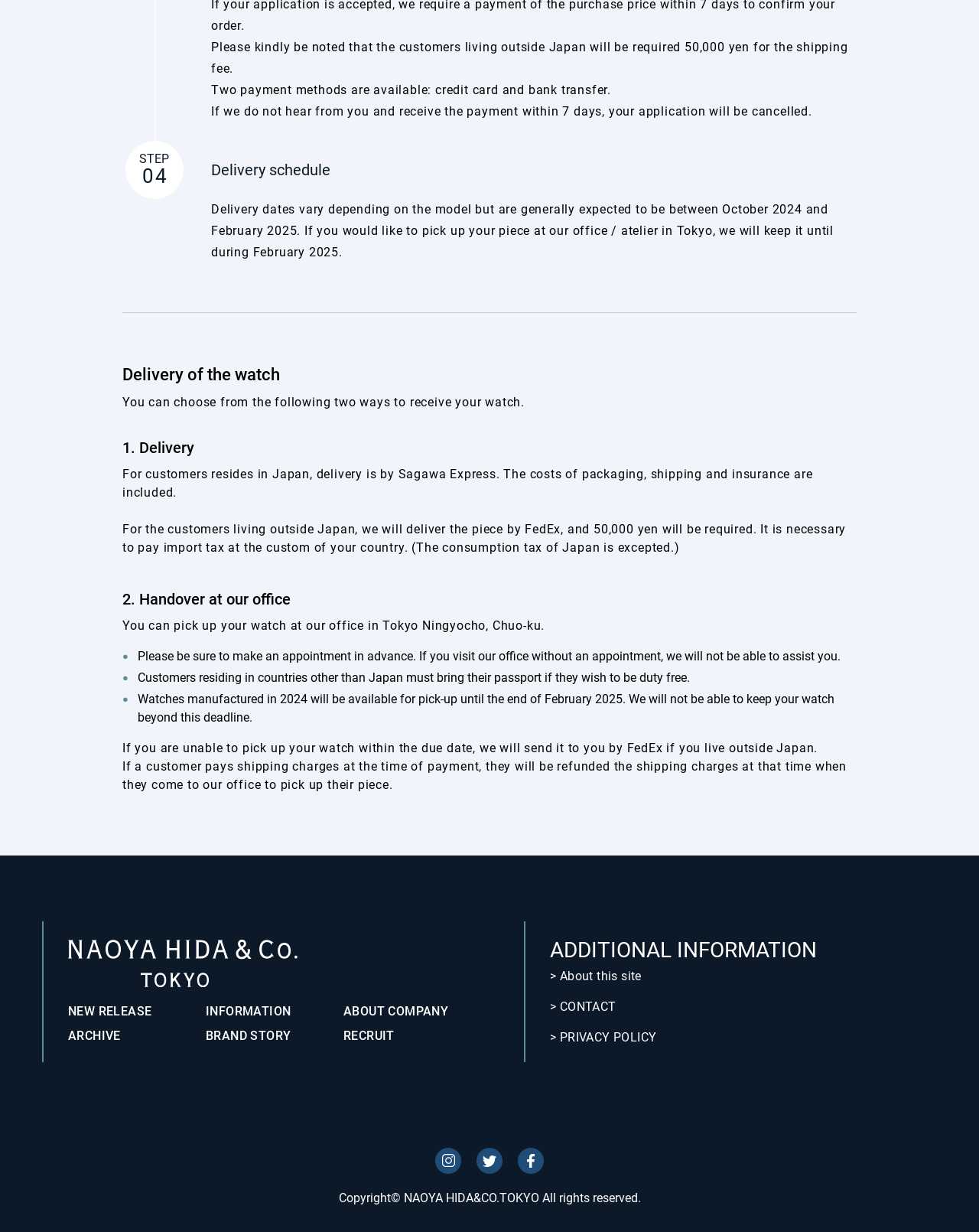What is the deadline for picking up watches manufactured in 2024?
Using the information from the image, provide a comprehensive answer to the question.

According to the text, 'Watches manufactured in 2024 will be available for pick-up until the end of February 2025.' This sets the deadline for picking up watches manufactured in 2024 as the end of February 2025.